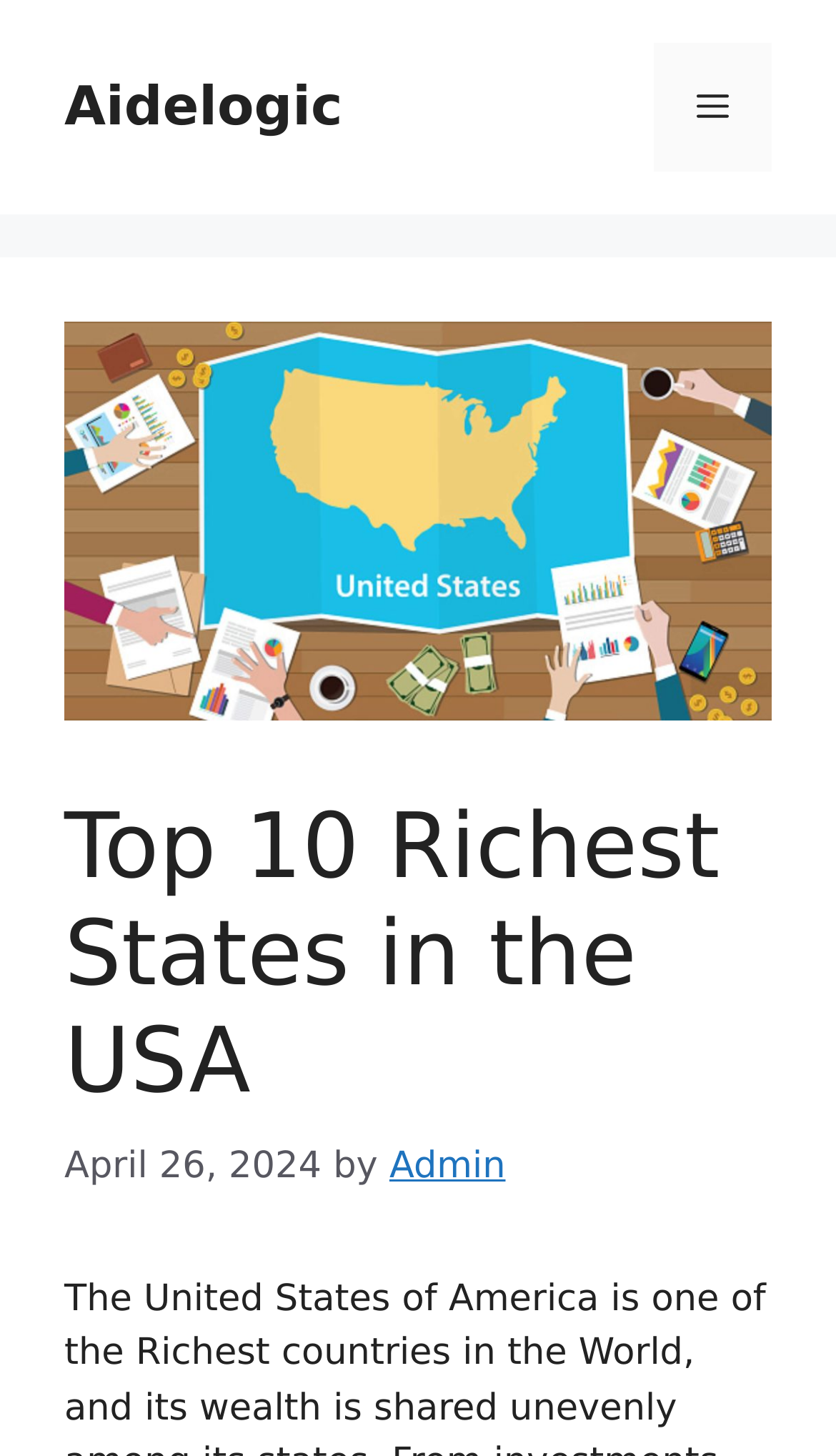What is the name of the website?
Identify the answer in the screenshot and reply with a single word or phrase.

Aidelogic